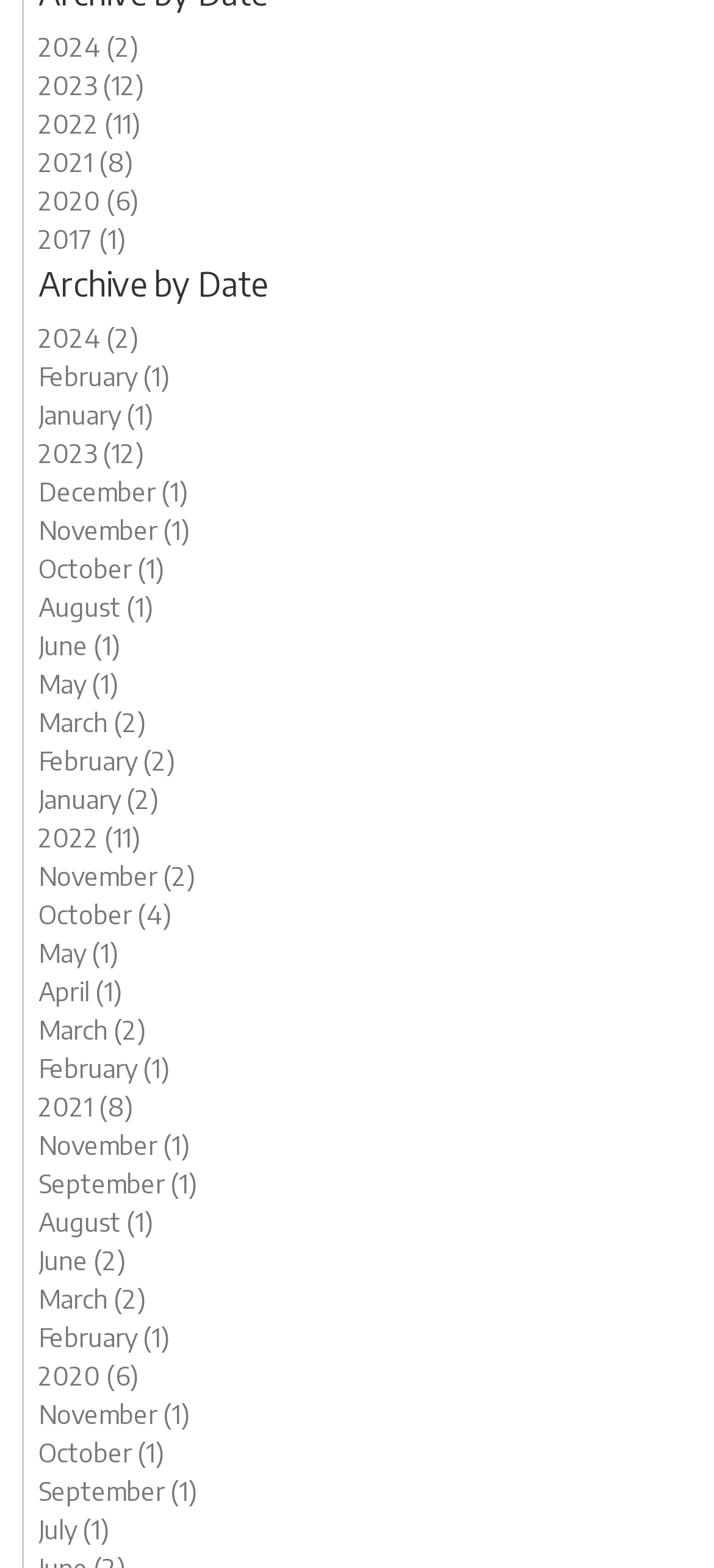How many links are there for the year 2023?
Carefully analyze the image and provide a detailed answer to the question.

I found two links with the text '2023 (12)' which indicates that there are 12 links for the year 2023.